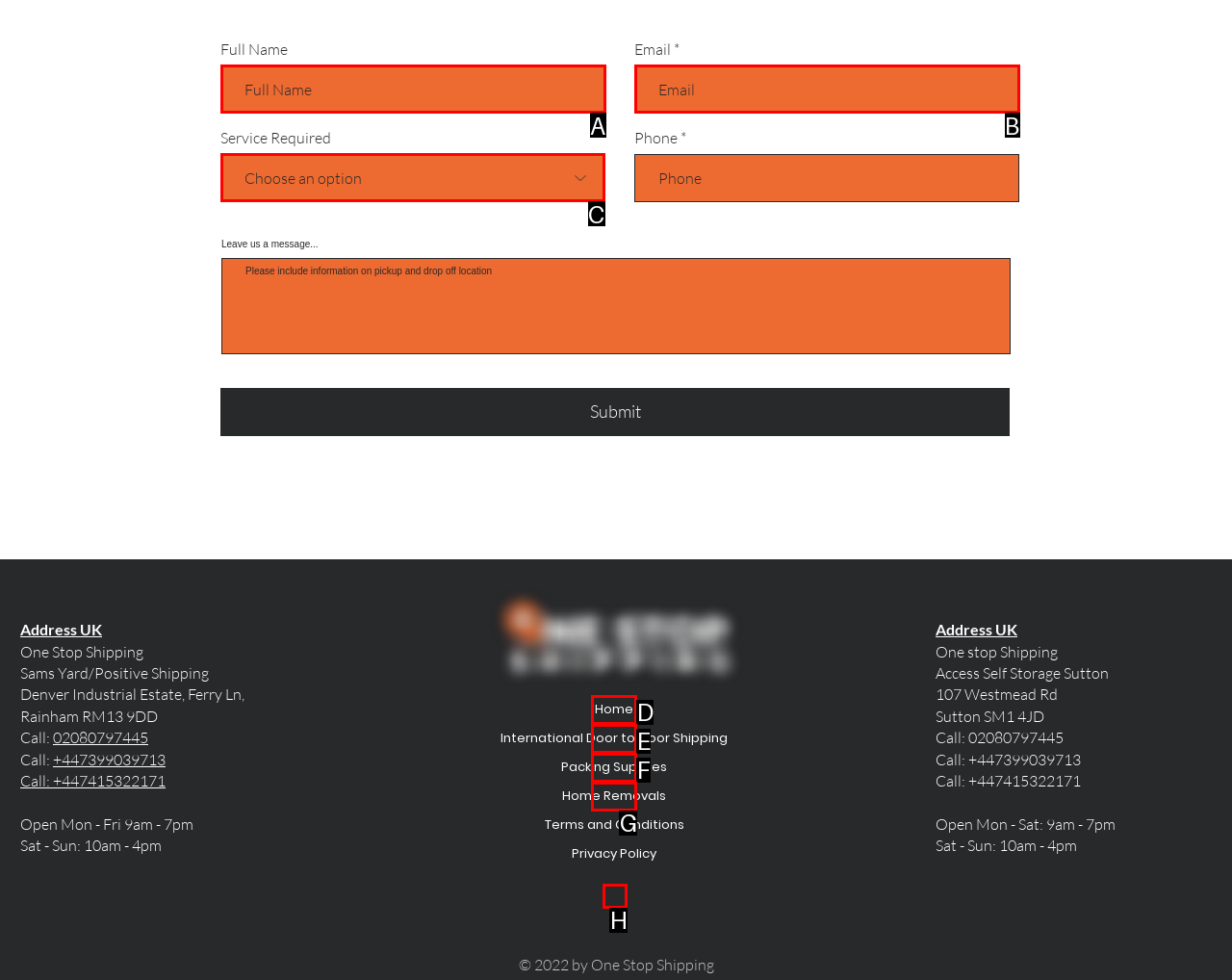Which choice should you pick to execute the task: Select service required
Respond with the letter associated with the correct option only.

C